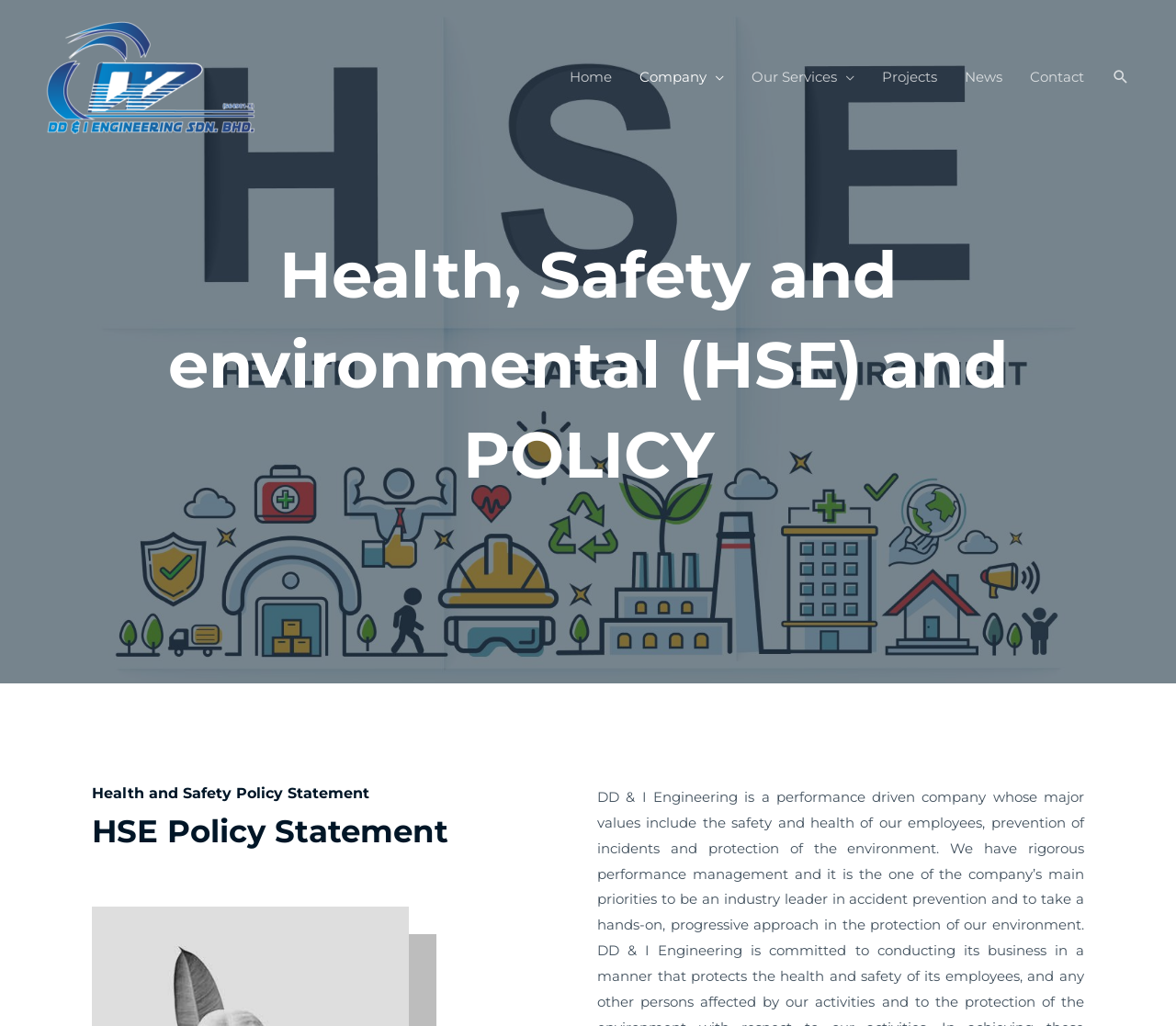Could you locate the bounding box coordinates for the section that should be clicked to accomplish this task: "search for something".

[0.945, 0.066, 0.961, 0.084]